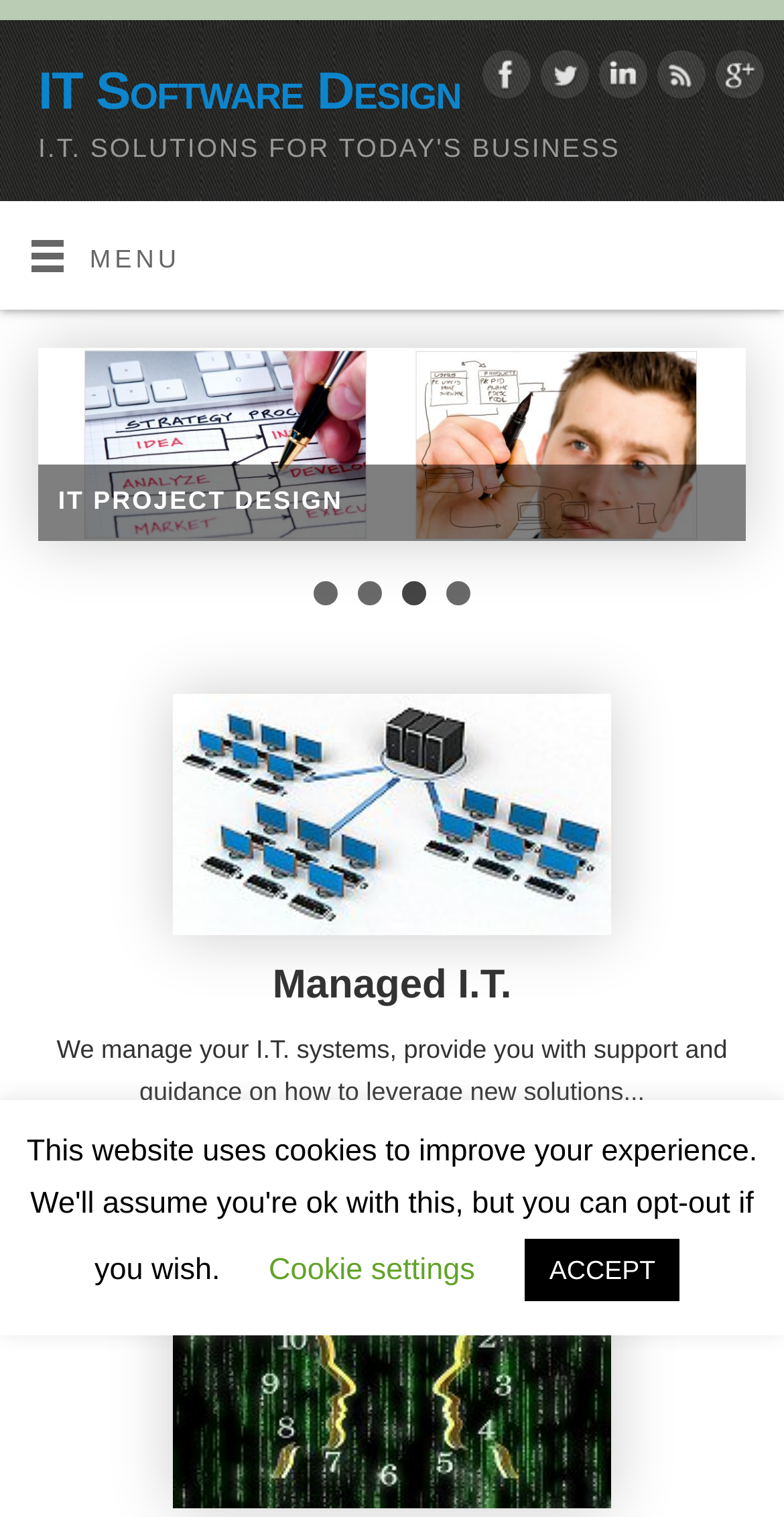Locate the primary heading on the webpage and return its text.

IT Software Design